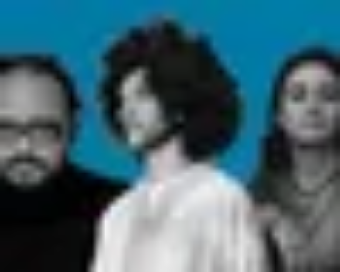Offer a comprehensive description of the image.

The image features a trio of artists, likely performers who are part of the "Beirut & Beyond 2023" program, which will take place at Byens Tak during the Oslo World festival. The first individual on the left is wearing glasses and has facial hair, suggesting an introspective presence. The central figure, with distinctive curly hair and dressed in a light-colored garment, appears to be a focal point of artistic expression. On the right, the third individual can be seen with long hair and a thoughtful demeanor. The backdrop is a vibrant blue, enhancing the visual contrast and emphasizing the artists’ expressions. This gathering of talent is part of a panel discussion celebrating artistic collaboration that connects diverse cultures through music and performance.